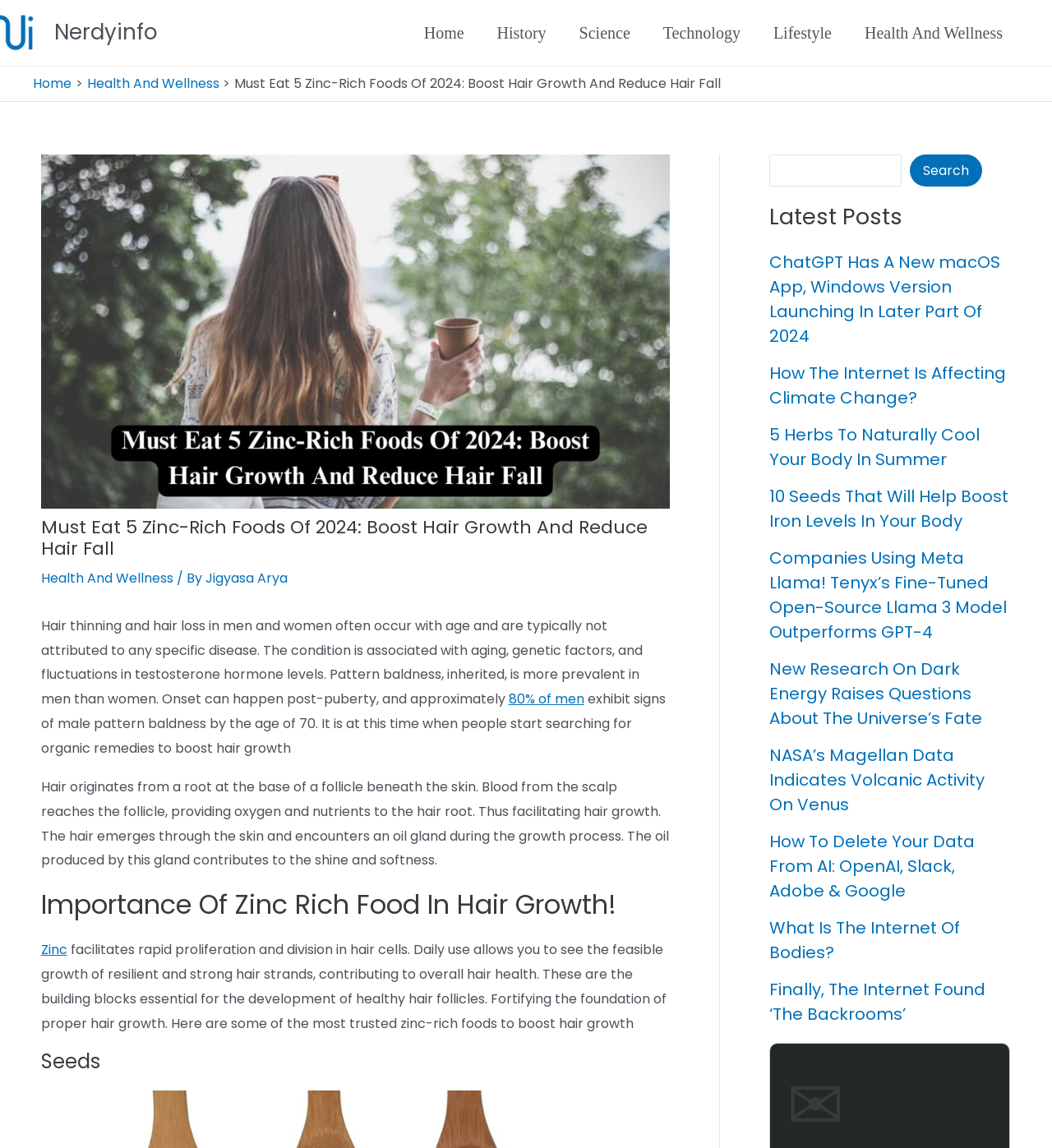What is the estimated percentage of men who exhibit signs of male pattern baldness by the age of 70?
Look at the webpage screenshot and answer the question with a detailed explanation.

The article states that approximately 80% of men exhibit signs of male pattern baldness by the age of 70, indicating a high prevalence of this condition among men.